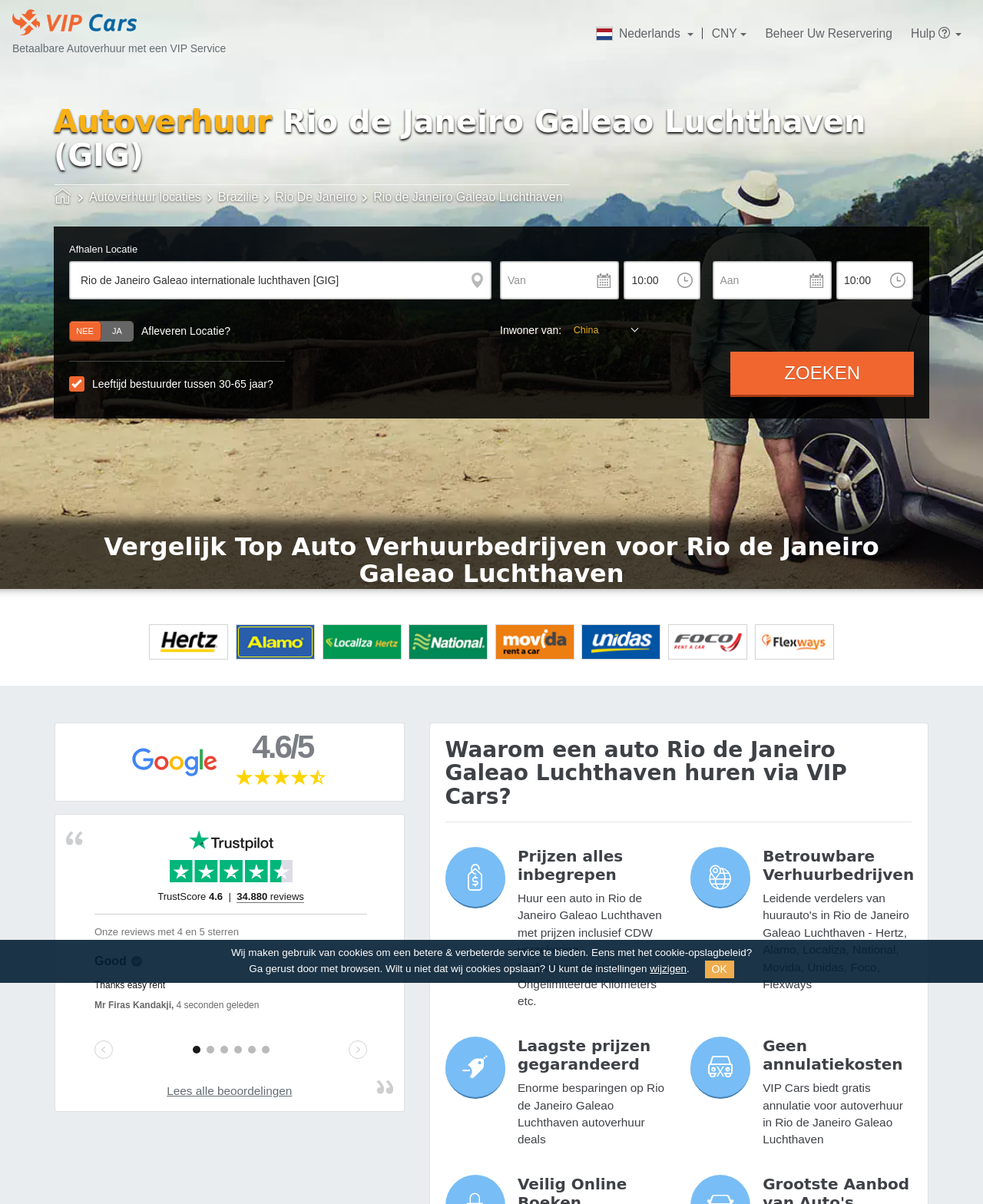What is the purpose of the webpage?
Using the image provided, answer with just one word or phrase.

Car rental